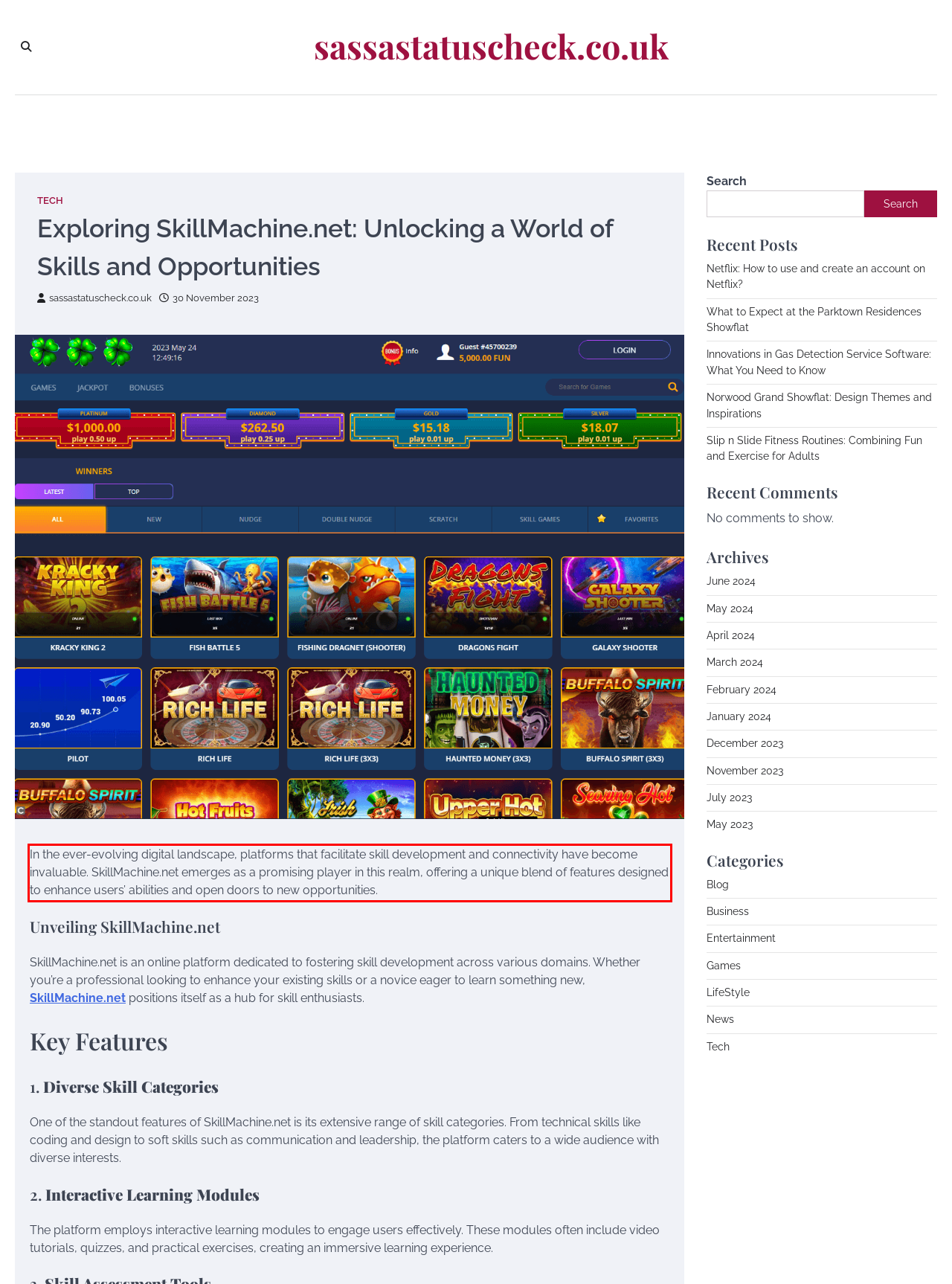You are given a screenshot of a webpage with a UI element highlighted by a red bounding box. Please perform OCR on the text content within this red bounding box.

In the ever-evolving digital landscape, platforms that facilitate skill development and connectivity have become invaluable. SkillMachine.net emerges as a promising player in this realm, offering a unique blend of features designed to enhance users’ abilities and open doors to new opportunities.